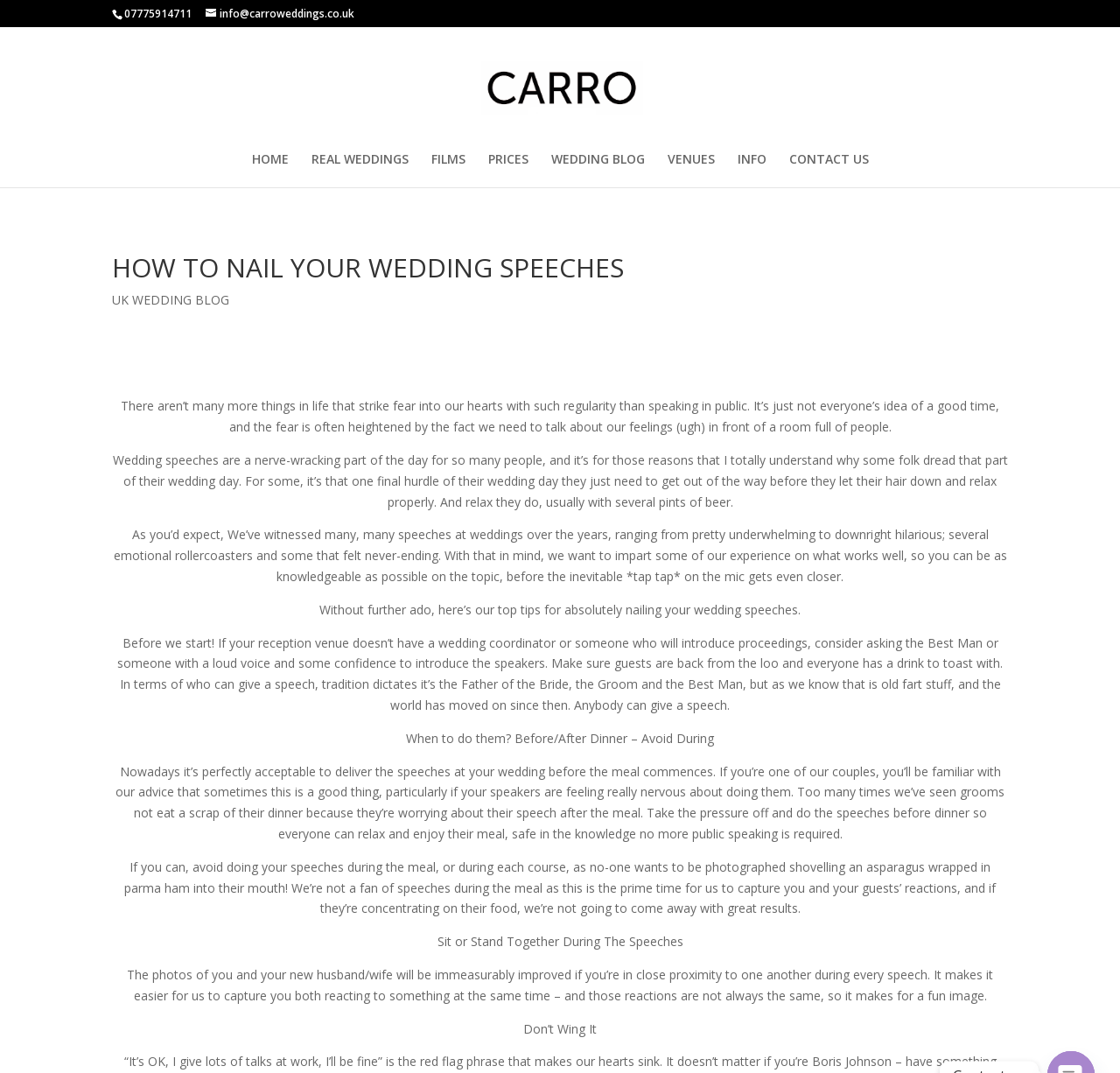Please respond to the question with a concise word or phrase:
Why is it recommended to avoid doing speeches during the meal?

To capture reactions